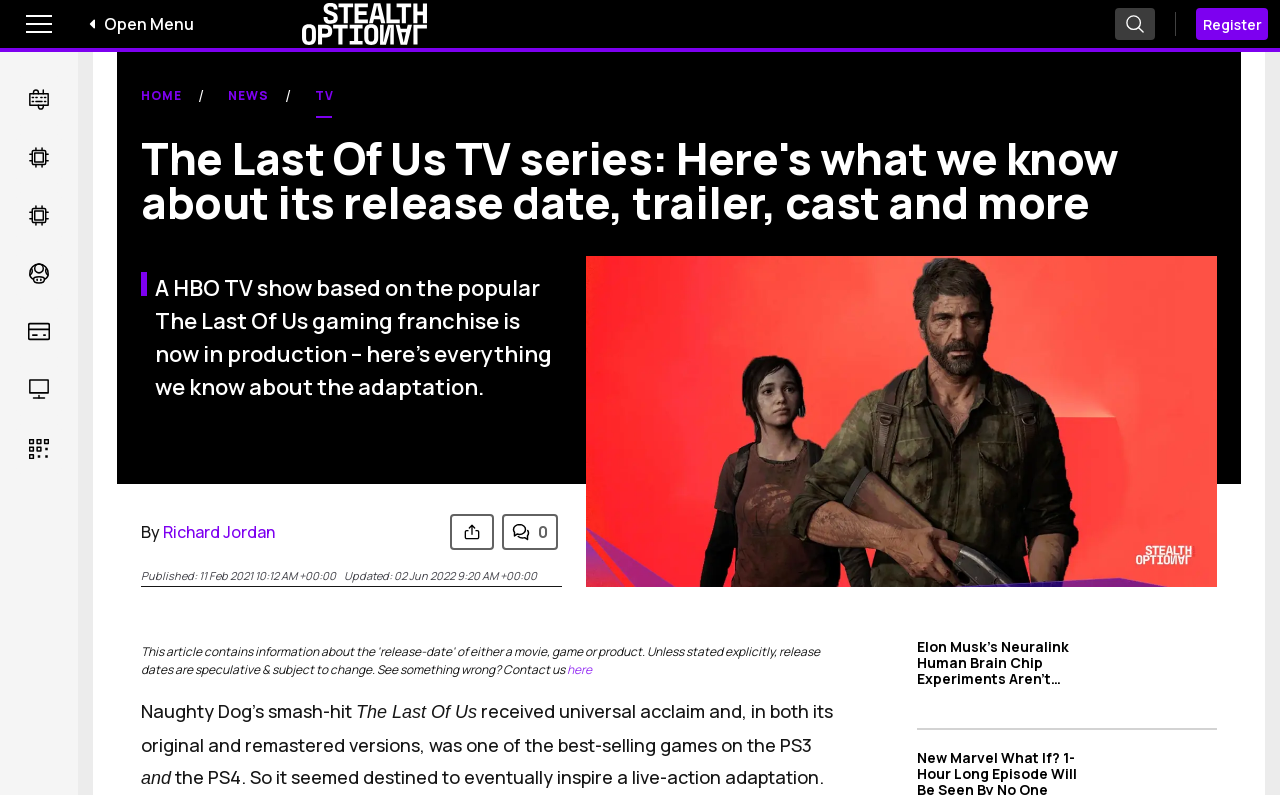Detail the features and information presented on the webpage.

The webpage is about the upcoming HBO TV series adaptation of the popular video game "The Last Of Us". At the top left corner, there is a toggle menu button with an accompanying image and text "Open Menu". Next to it is the Stealth Optional logo, which is a link. On the top right corner, there are three buttons: "Search for articles", "Register", and a search icon.

Below the top navigation bar, there is a horizontal menu with links to various categories, including "Hardware", "Tech", "Software / Apps", "Gaming", "Buying Guides", and "Virtual Reality". Each category has a corresponding icon.

The main content of the webpage is an article about the TV series adaptation of "The Last Of Us". The title of the article is "The Last Of Us TV series: Here's what we know about its release date, trailer, cast and more". Below the title, there is a brief summary of the article, which mentions that the TV show is based on the popular gaming franchise and is currently in production.

The article is written by Richard Jordan and has a published date of February 11, 2021, with an update on June 2, 2022. There are two images on the right side of the article, one of which appears to be a screenshot from the game.

The article itself discusses the success of the video game and how it was destined to inspire a live-action adaptation. There is a separator line below the article, followed by a figure and a link to "here".

At the bottom of the webpage, there are two columns of links. The left column has links to featured articles, while the right column has links to latest articles. One of the featured articles is about Elon Musk's Neuralink human brain chip experiments.